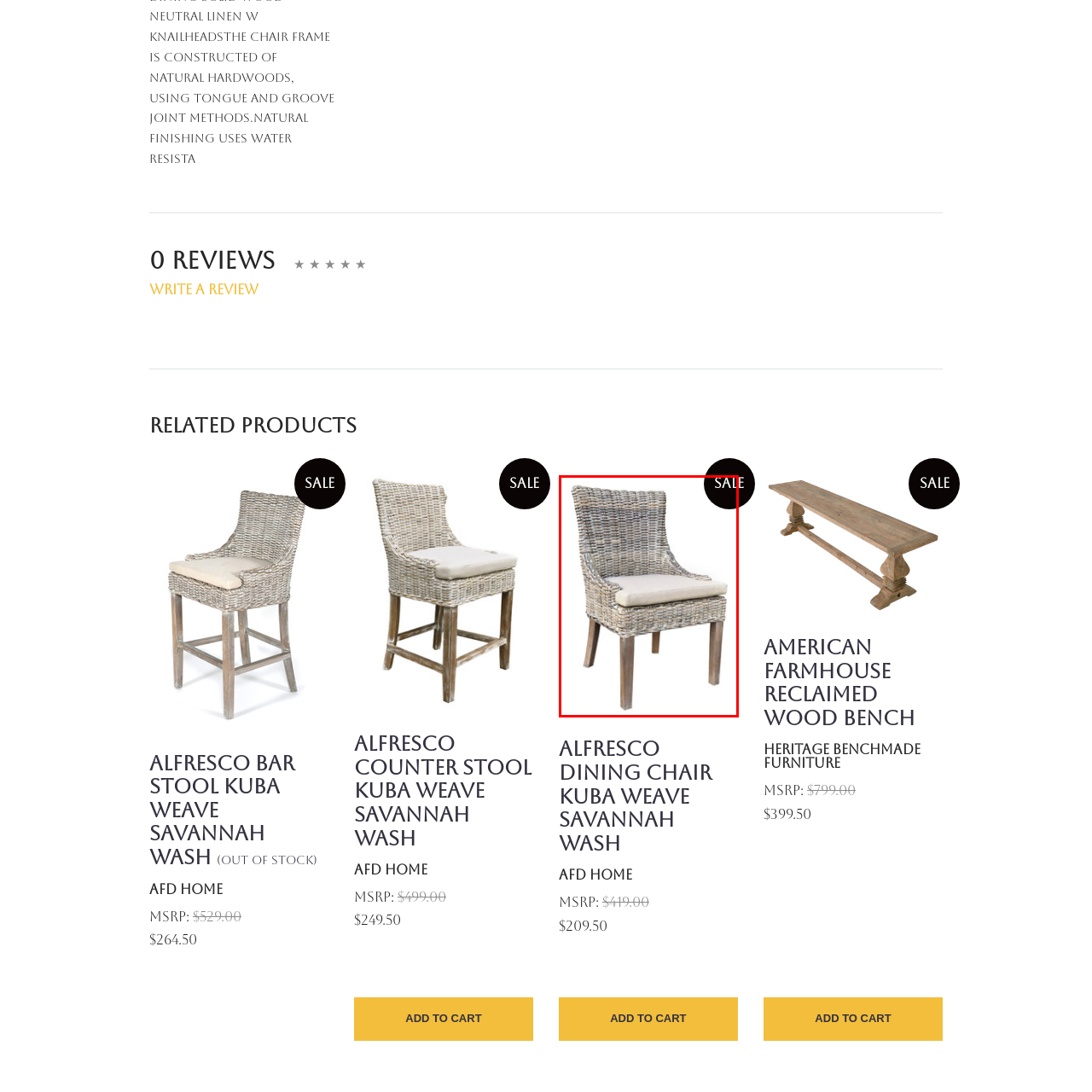Look closely at the image highlighted in red, Is the chair part of a specific collection? 
Respond with a single word or phrase.

AFD Home collection